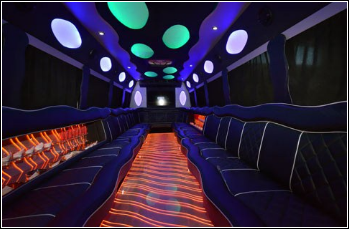Respond to the following query with just one word or a short phrase: 
What is the purpose of the colorful LED accents?

To create a lively atmosphere